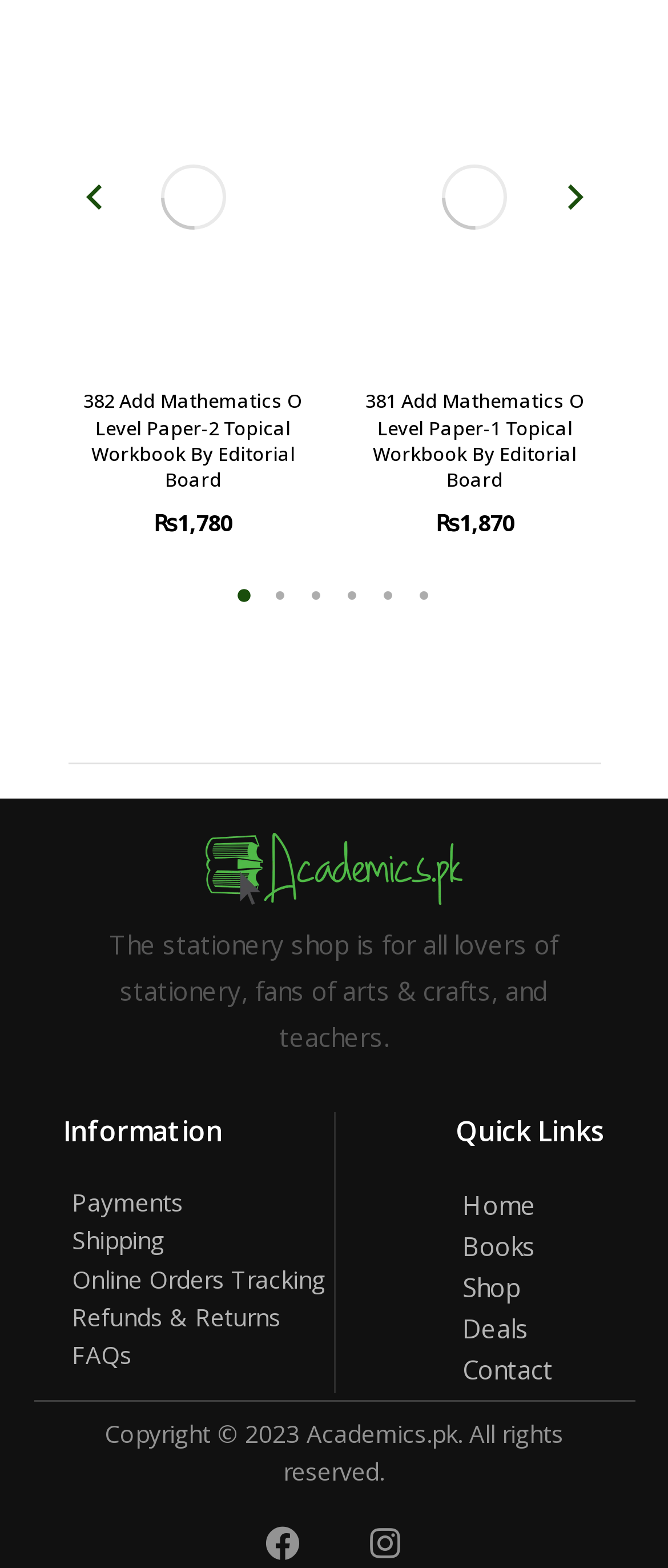How many buttons are there in the middle section?
Your answer should be a single word or phrase derived from the screenshot.

6